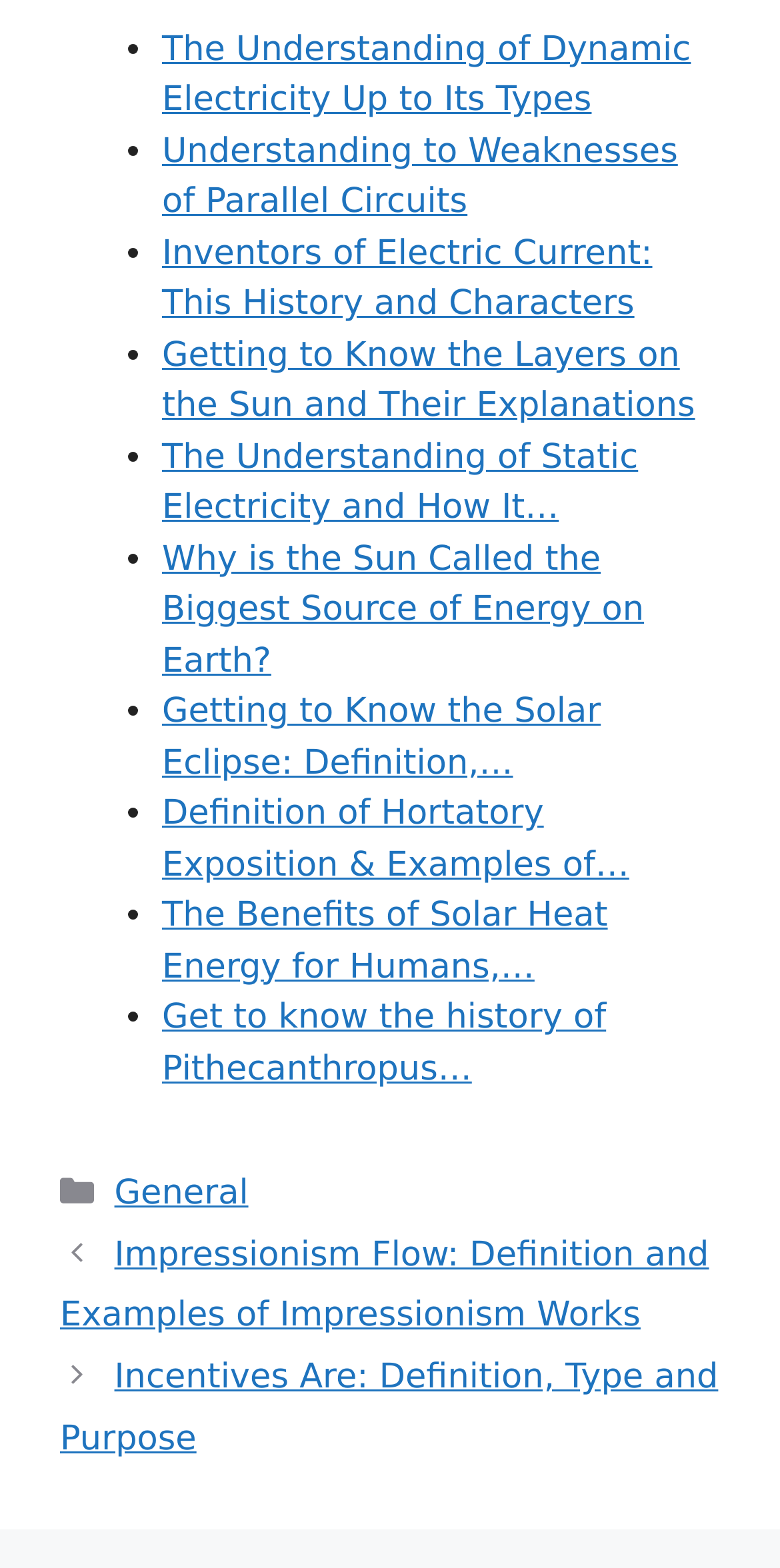Please identify the bounding box coordinates of the region to click in order to complete the task: "View the 'How Long Does It Take To Recover From a Dental Implant Procedure?' post". The coordinates must be four float numbers between 0 and 1, specified as [left, top, right, bottom].

None